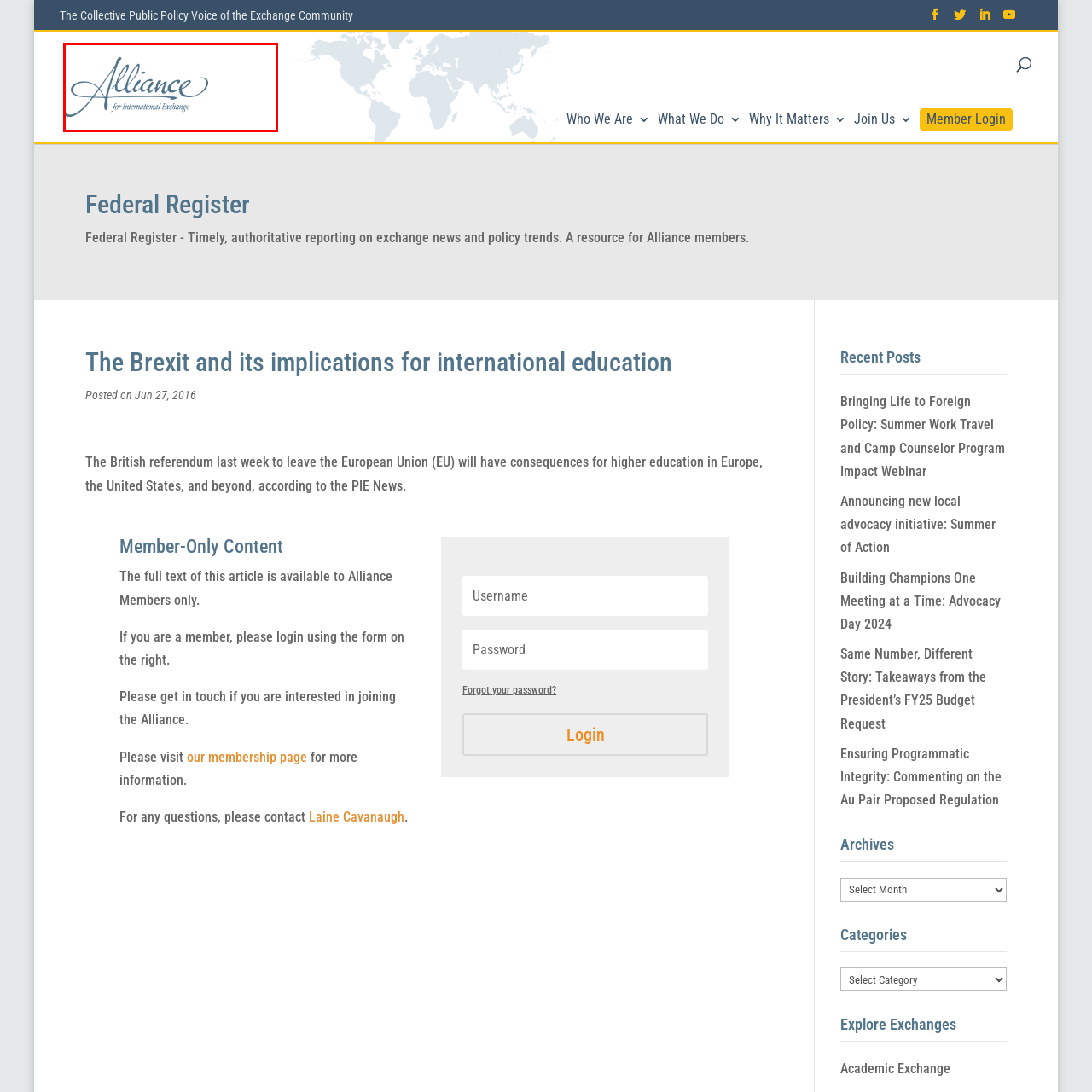Write a thorough description of the contents of the image marked by the red outline.

The image features the logo of the "Alliance for International Exchange," prominently displaying the word "Alliance" in an elegant, cursive font, followed by the phrase "for International Exchange" in a simpler typeface. This logo represents an organization dedicated to fostering international exchange programs and promoting collaboration across cultures. The design reflects a commitment to a global educational mission, emphasizing partnership and community within the realm of international exchanges.